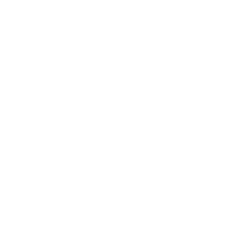Explain in detail what you see in the image.

The image showcases the "Honeywell SYNC 800 Amp 120/240 Volt Transfer Switch," which is prominently featured in the context of related products. This high-capacity transfer switch is designed for optimal performance in managing electrical power for various applications. The accompanying details suggest that it is part of a line of durable and reliable Honeywell products tailored for efficient power transfer. 

The product highlights include a model number, MPN: RTSK800A3, indicating its specific identification within the Honeywell product lineup. This transfer switch is essential for systems requiring seamless switching between power sources, particularly in residential or commercial settings. It reflects Honeywell's commitment to quality and dependability in electrical solutions, tailored for users needing robust electrical management systems.